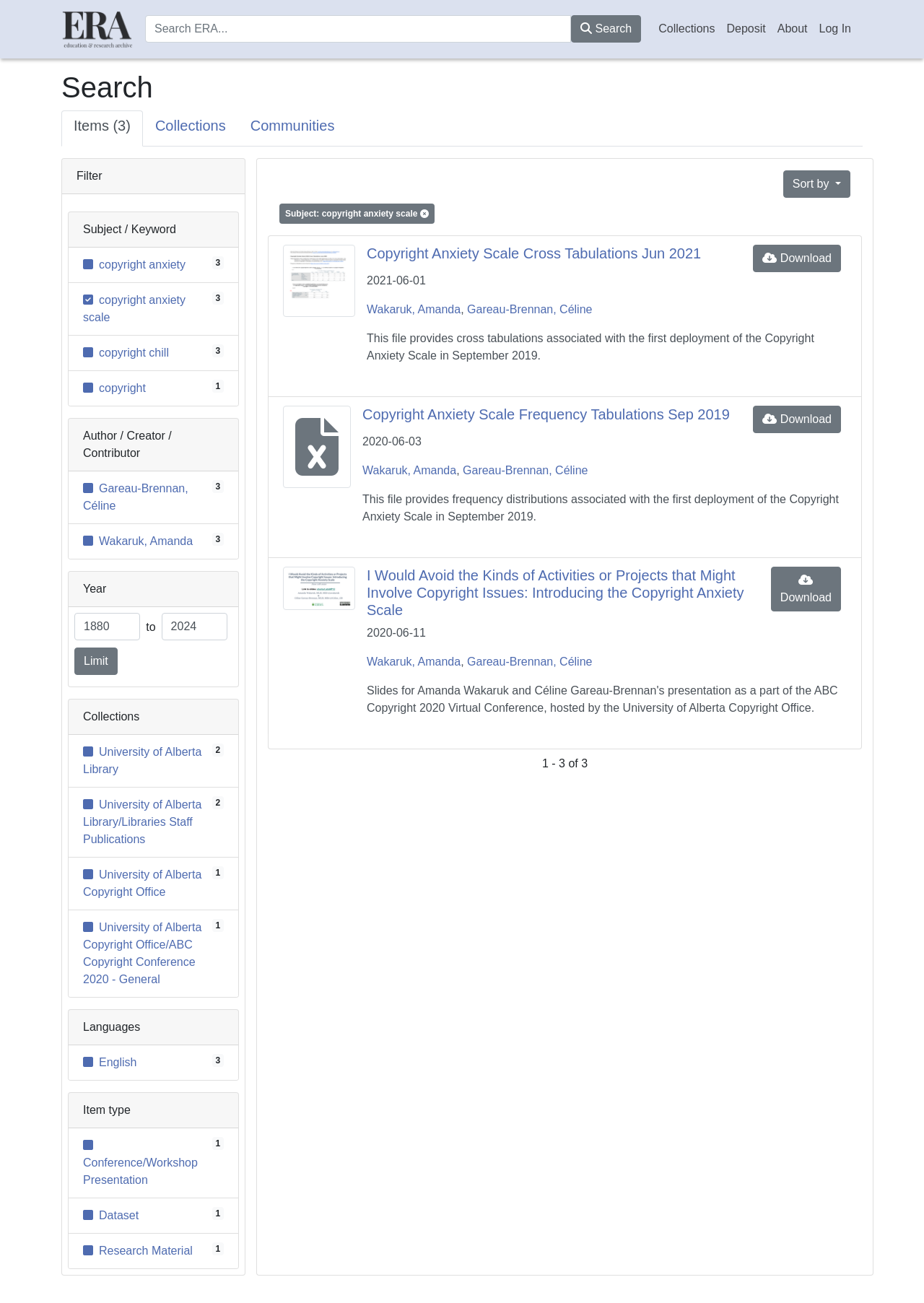Please identify the bounding box coordinates of the element I should click to complete this instruction: 'Search ERA'. The coordinates should be given as four float numbers between 0 and 1, like this: [left, top, right, bottom].

[0.157, 0.012, 0.618, 0.033]